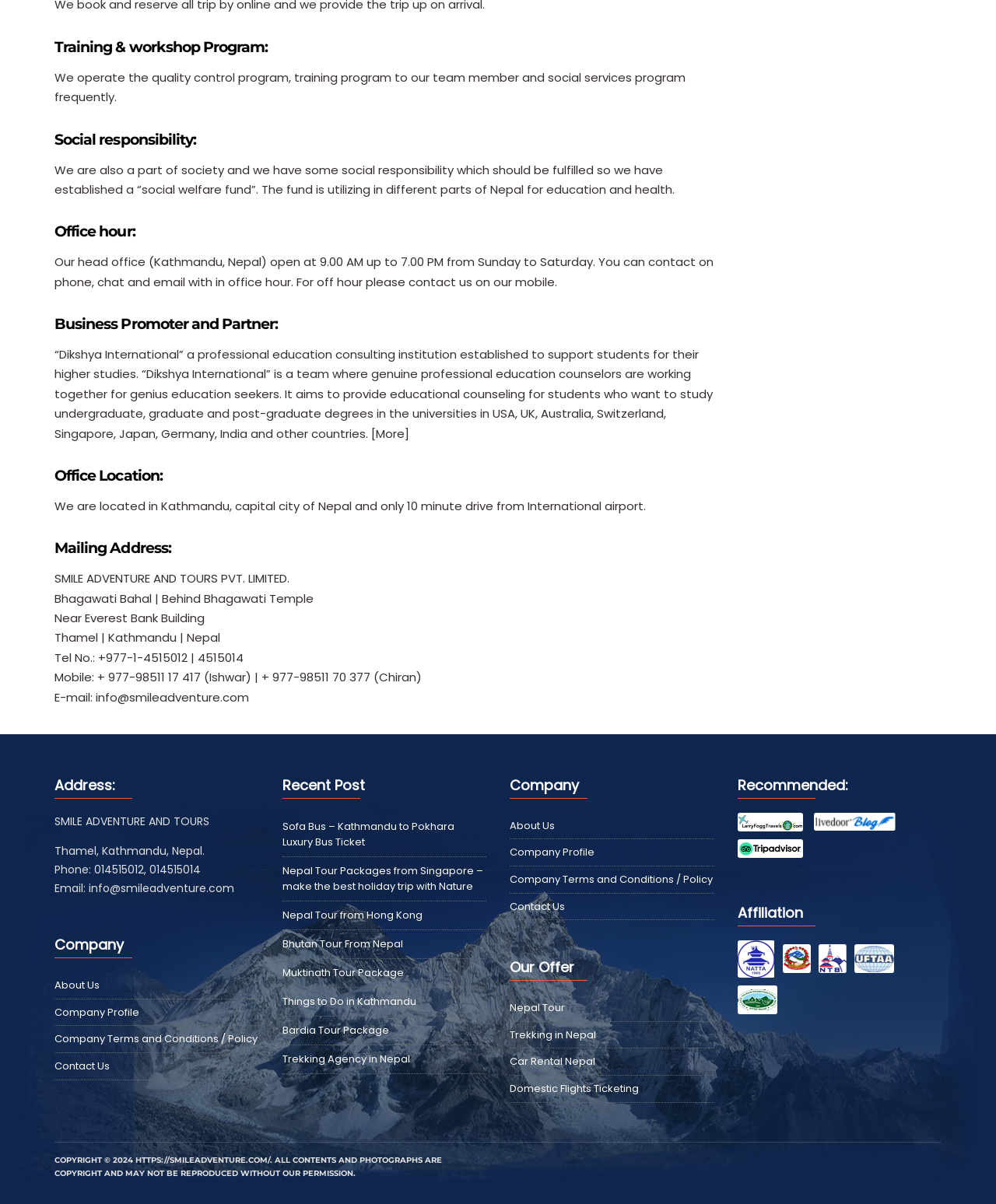Please provide the bounding box coordinates for the element that needs to be clicked to perform the instruction: "Check 'Company Terms and Conditions / Policy'". The coordinates must consist of four float numbers between 0 and 1, formatted as [left, top, right, bottom].

[0.055, 0.857, 0.259, 0.869]